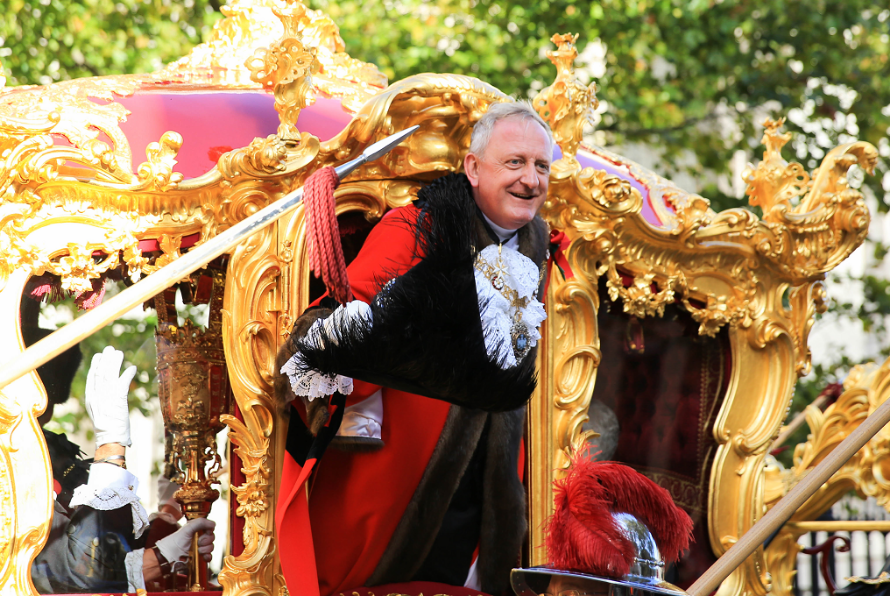Offer a detailed explanation of the image.

The image captures a festive moment from the Lord Mayor's Show in London, featuring the Lord Mayor of the City of London, Peter Estlin, as he greets the crowd with a joyful expression. He is dressed in an elaborate ceremonial outfit adorned with a red cloak and a distinctive chain of office, showcasing the historical significance of the event. The Lord Mayor is seen partially leaning out of a gold state coach, which is intricately decorated, symbolizing the grandeur of this annual procession. Surrounding him, lush greenery hints at a vibrant autumn day, highlighting the lively atmosphere of the celebration where tradition meets civic pride. The event showcases London's rich history and the ceremonial duties of the Lord Mayor, who engages with the citizens, reinforcing the connection between the city's leadership and its people.